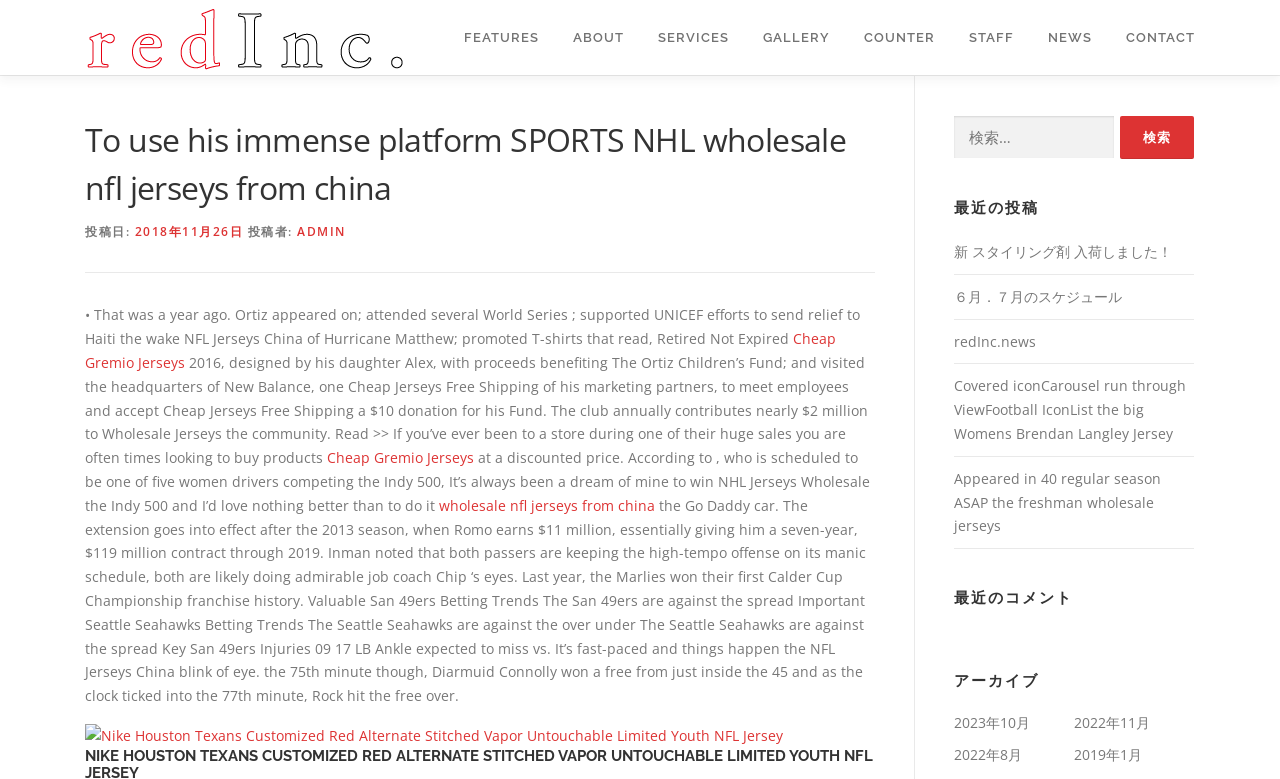Look at the image and write a detailed answer to the question: 
What is the purpose of the 'FEATURES' link?

The 'FEATURES' link is located in the top navigation menu, and it likely leads to a page that showcases the website's features, such as its functionality, tools, or services. This is a common navigation item on websites, and it helps users understand what the website has to offer.